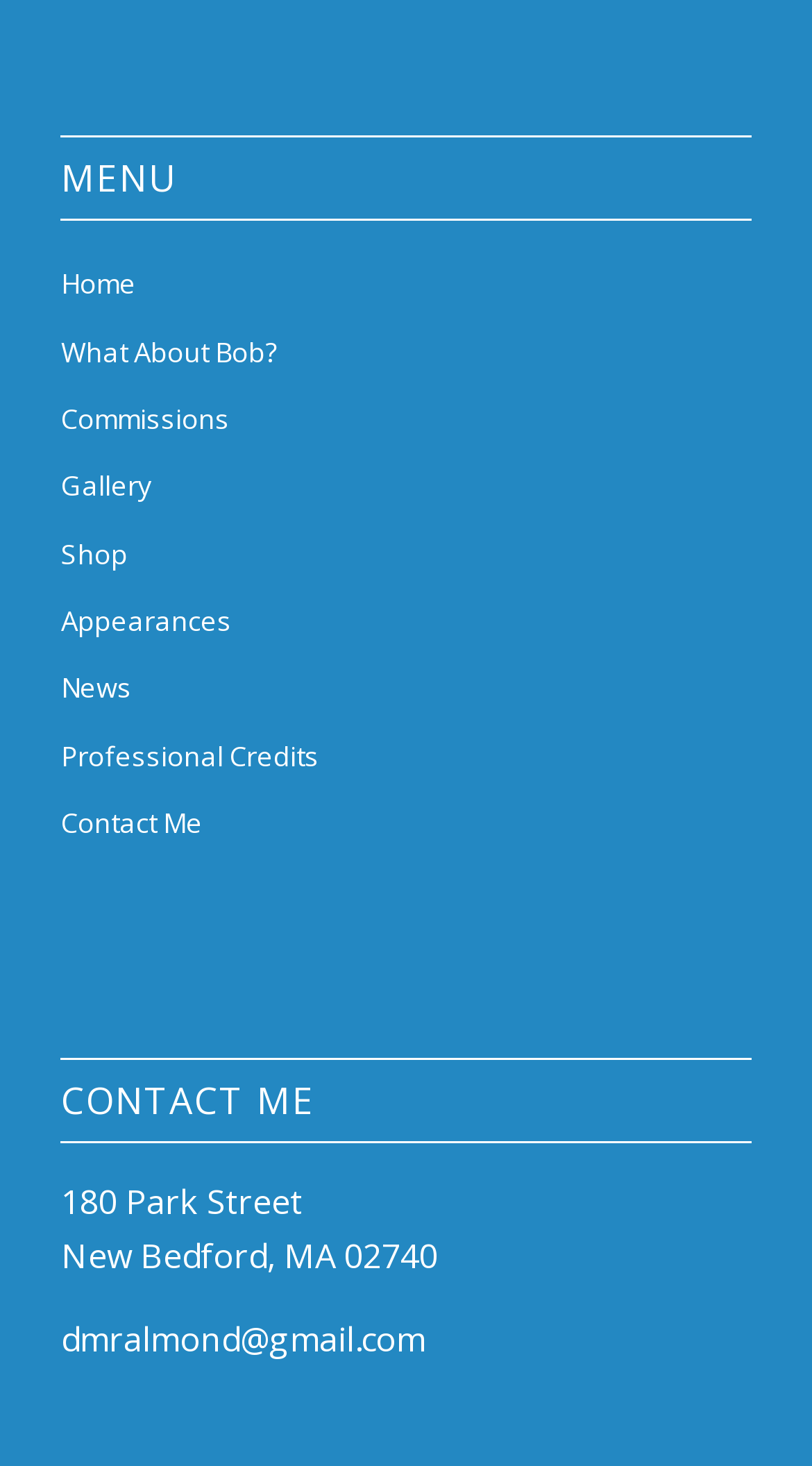Using the webpage screenshot, find the UI element described by Contact Me. Provide the bounding box coordinates in the format (top-left x, top-left y, bottom-right x, bottom-right y), ensuring all values are floating point numbers between 0 and 1.

[0.075, 0.54, 0.925, 0.586]